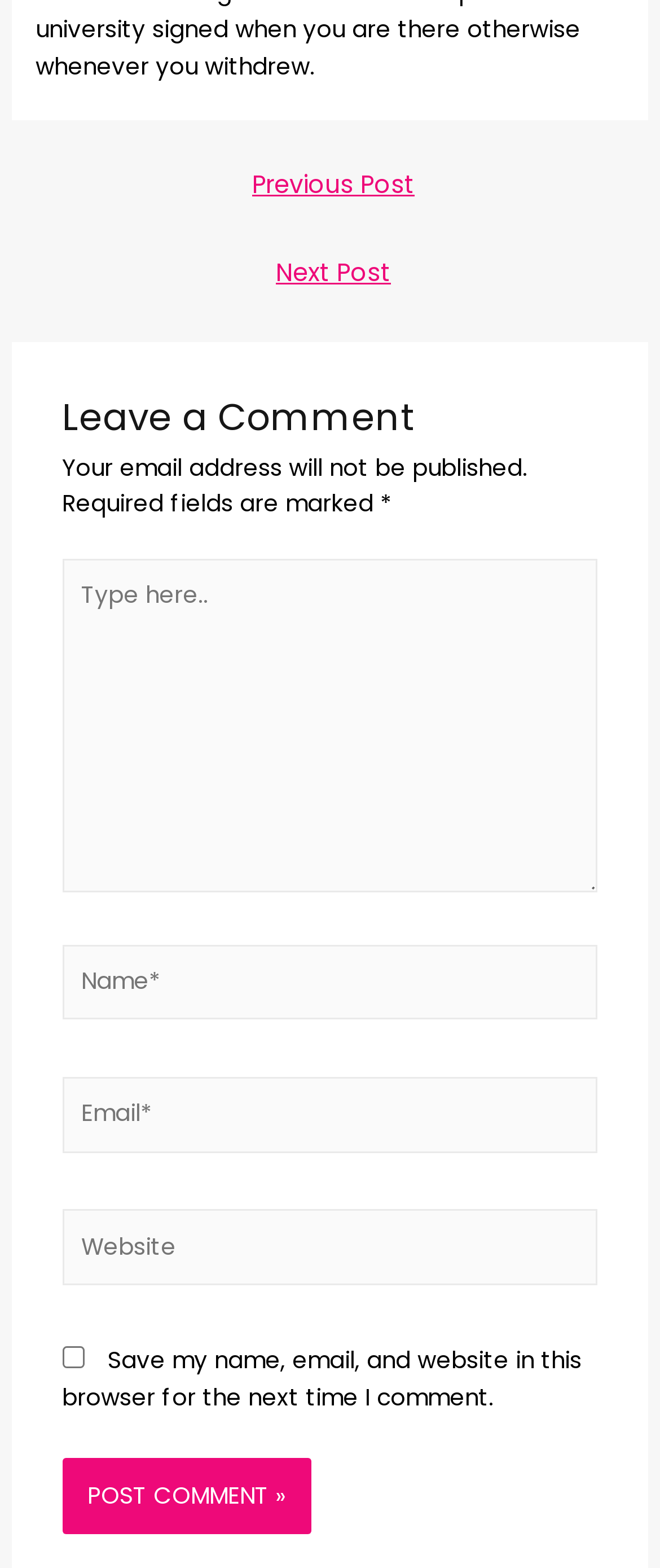Specify the bounding box coordinates of the element's area that should be clicked to execute the given instruction: "Read about Why Invest in Your Future". The coordinates should be four float numbers between 0 and 1, i.e., [left, top, right, bottom].

None